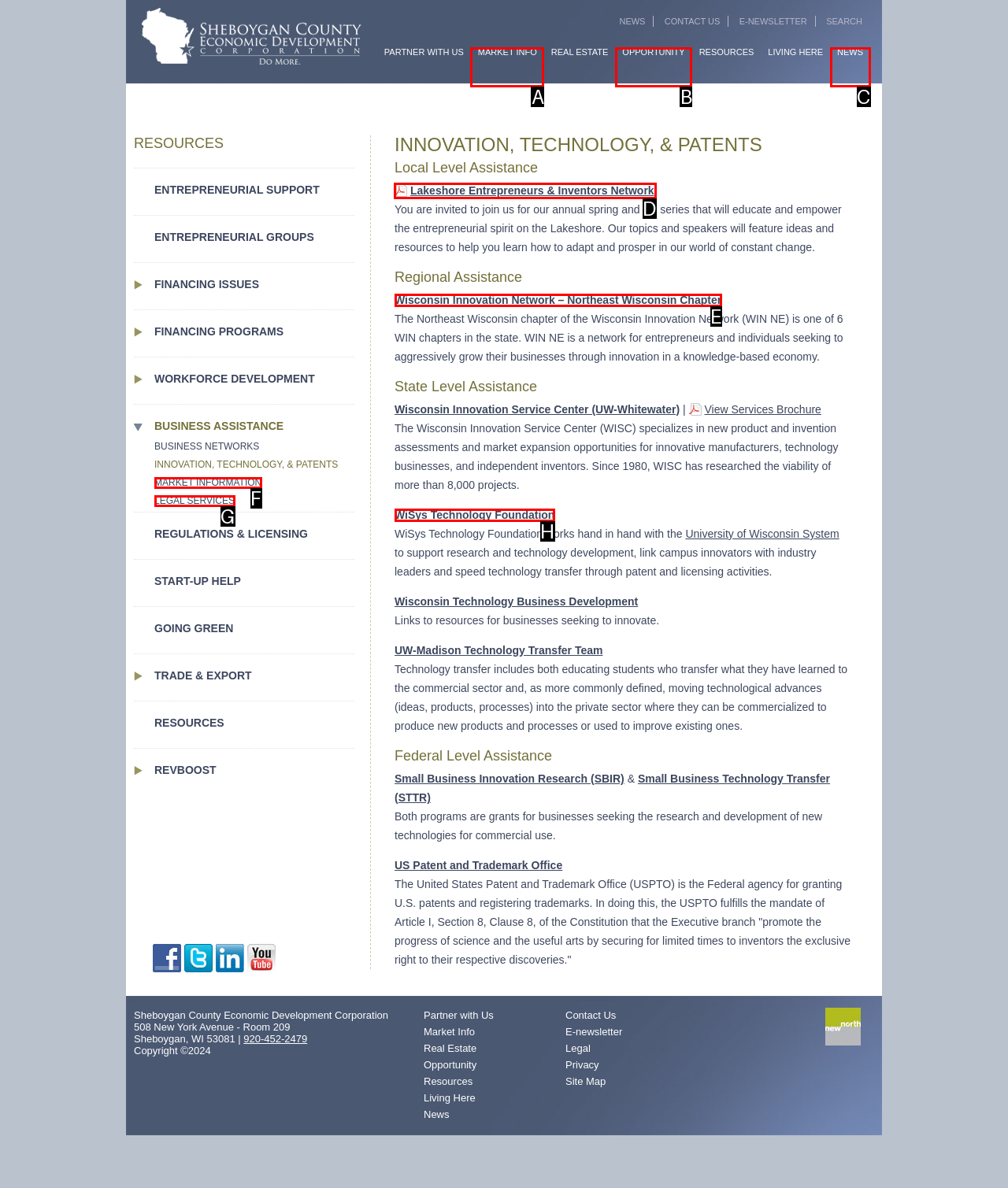Choose the letter of the UI element necessary for this task: View Lakeshore Entrepreneurs & Inventors Network
Answer with the correct letter.

D